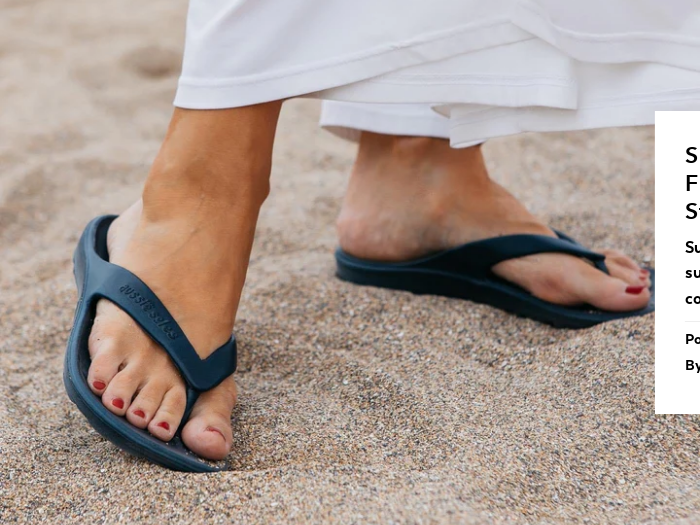Explain the image thoroughly, highlighting all key elements.

This image showcases a close-up view of a woman's feet adorned in stylish navy blue flip-flops, perfectly suited for a beach setting. The footwear features a modern design that emphasizes comfort and support, making them ideal for leisurely walks on sandy shores. The woman is wearing a flowing white garment that adds a touch of elegance to the casual beach vibe. Her toenails are painted a vibrant red, contrasting beautifully with the flip-flops and enhancing the relaxed yet chic look. In the background, the soft, light-colored sand of the beach creates a peaceful atmosphere, making it clear that this moment captures the essence of summer relaxation and comfort.